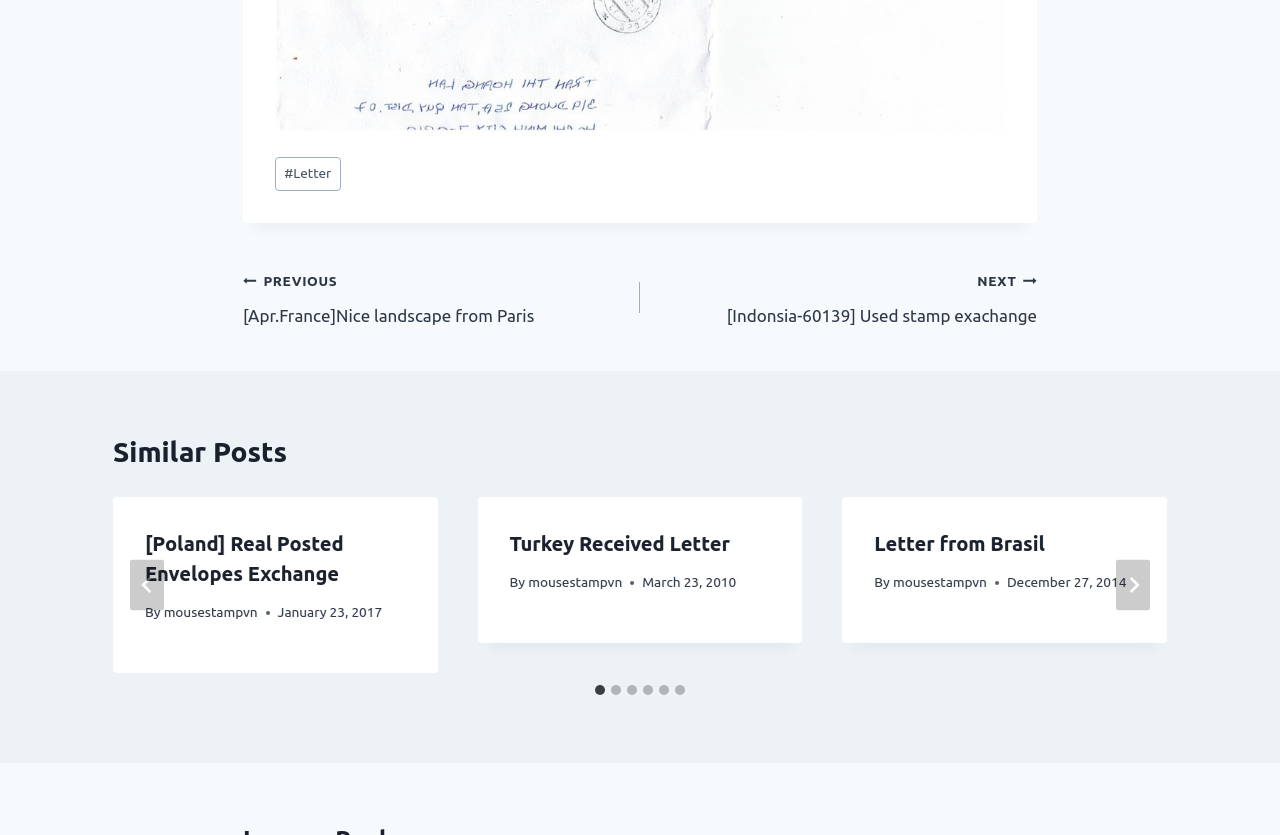Answer the question in one word or a short phrase:
What is the title of the first post?

Real Posted Envelopes Exchange